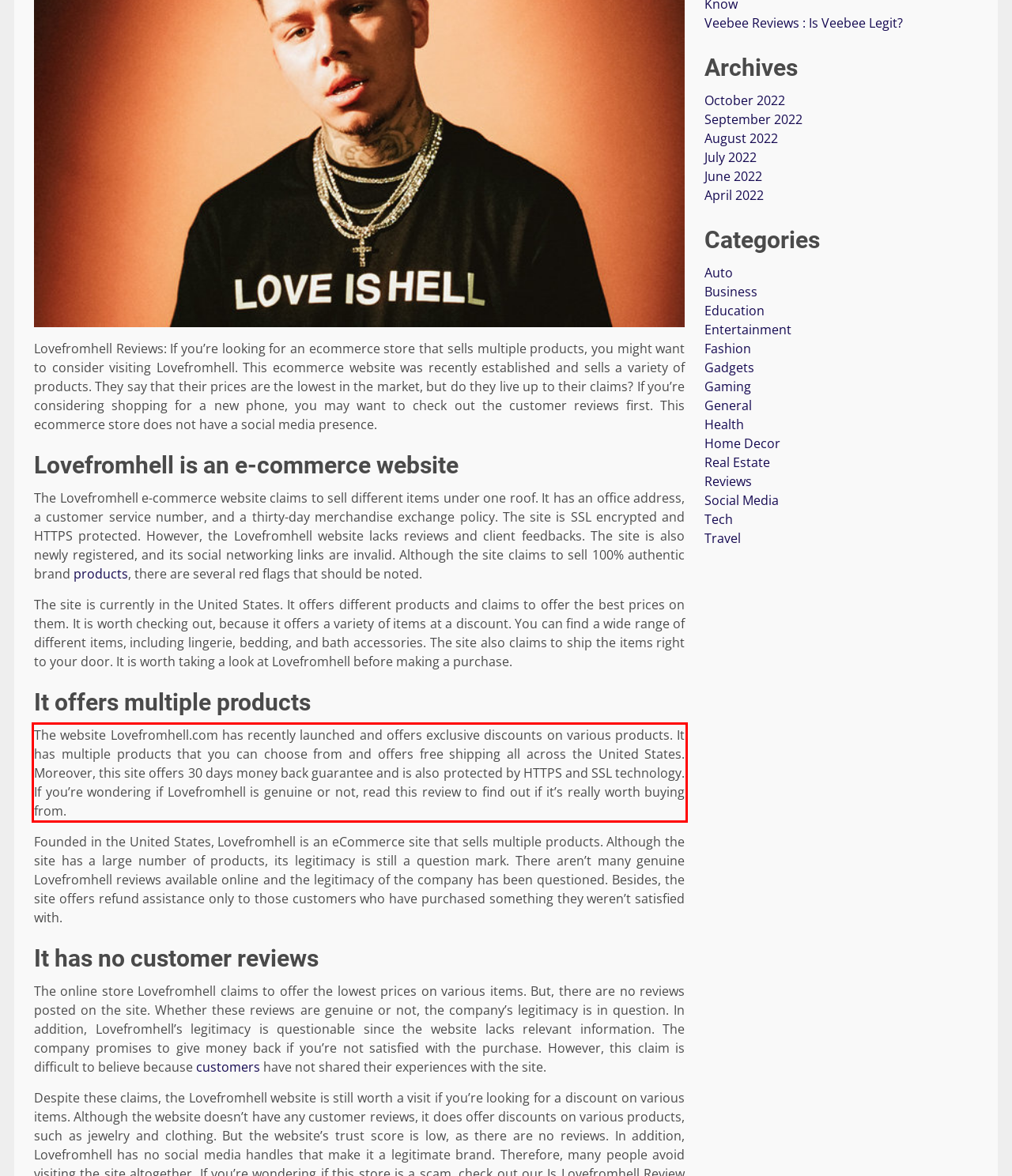You are given a screenshot of a webpage with a UI element highlighted by a red bounding box. Please perform OCR on the text content within this red bounding box.

The website Lovefromhell.com has recently launched and offers exclusive discounts on various products. It has multiple products that you can choose from and offers free shipping all across the United States. Moreover, this site offers 30 days money back guarantee and is also protected by HTTPS and SSL technology. If you’re wondering if Lovefromhell is genuine or not, read this review to find out if it’s really worth buying from.